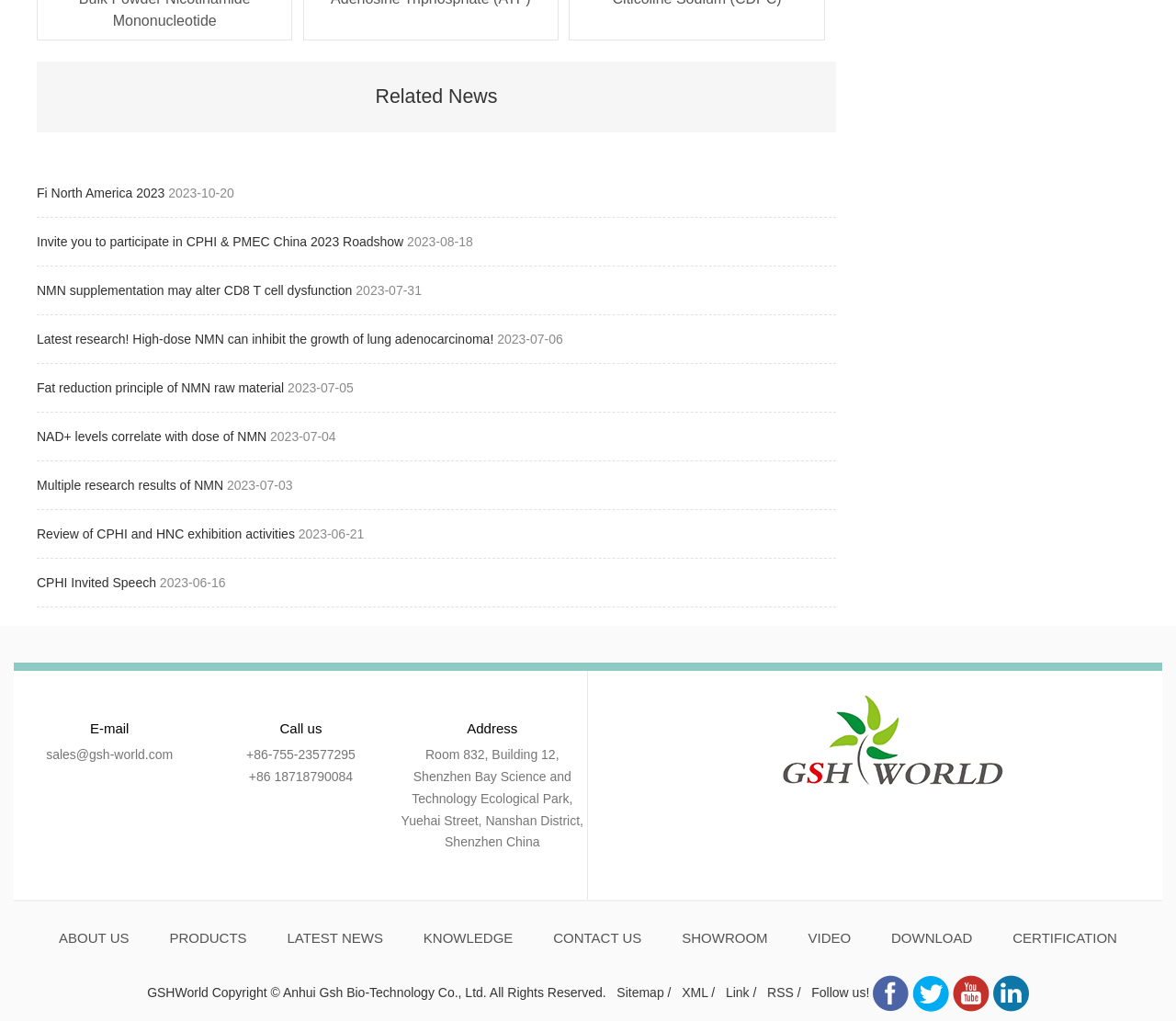Kindly determine the bounding box coordinates of the area that needs to be clicked to fulfill this instruction: "Click on 'Fi North America 2023'".

[0.031, 0.182, 0.143, 0.196]